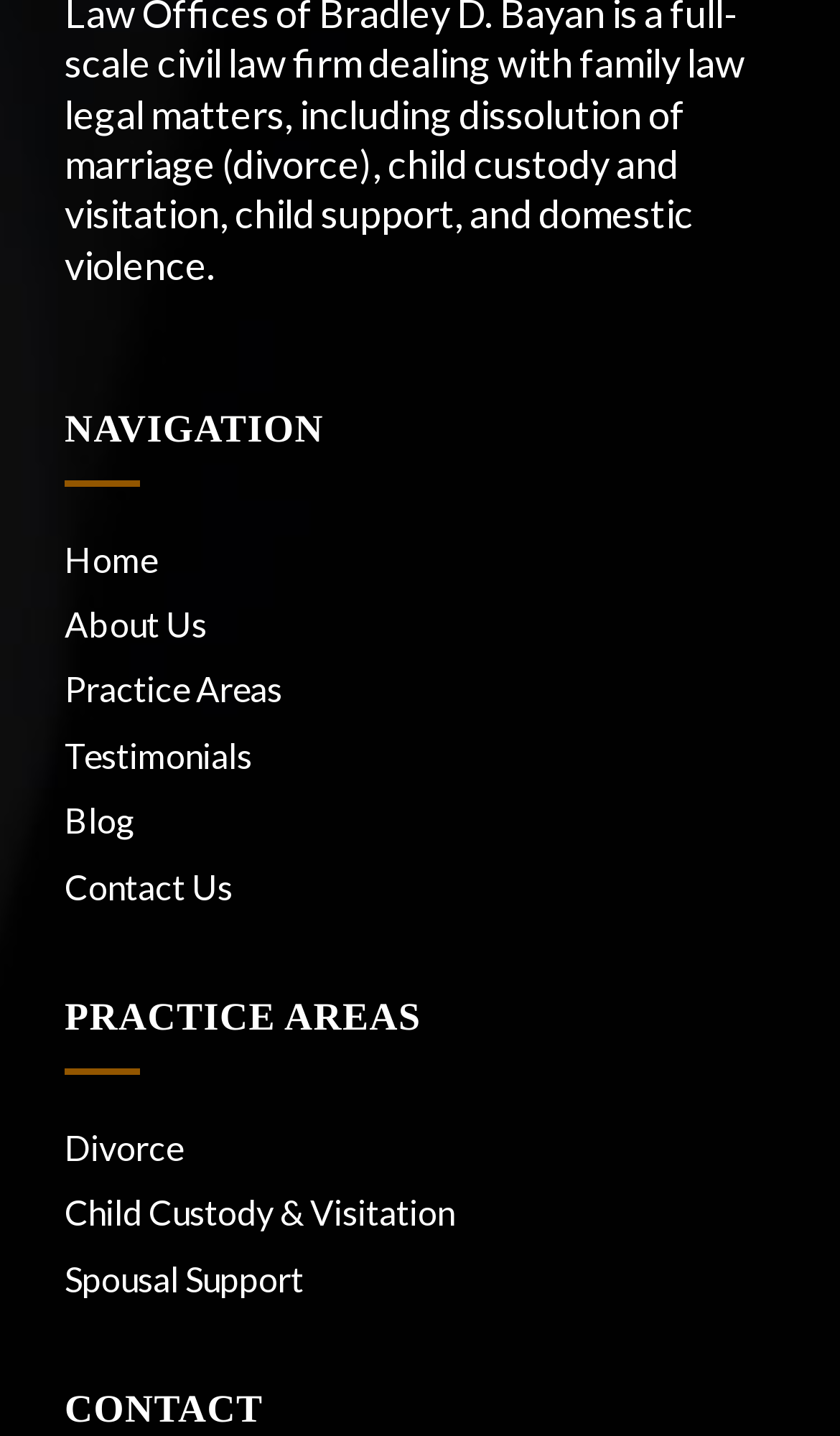Extract the bounding box coordinates for the HTML element that matches this description: "Child Custody & Visitation". The coordinates should be four float numbers between 0 and 1, i.e., [left, top, right, bottom].

[0.077, 0.827, 0.923, 0.862]